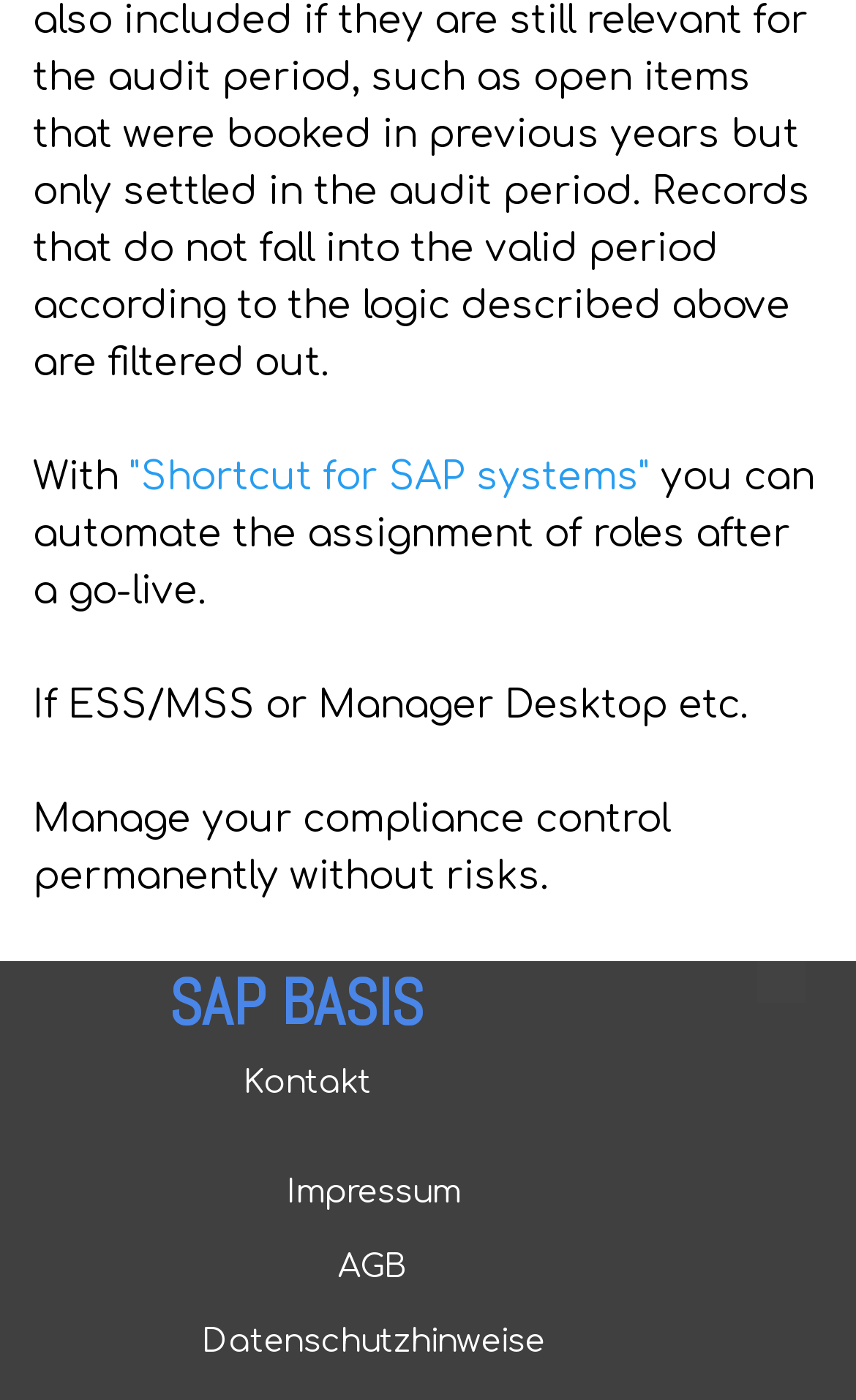Locate the bounding box of the UI element described in the following text: ""Shortcut for SAP systems"".

[0.151, 0.326, 0.759, 0.356]